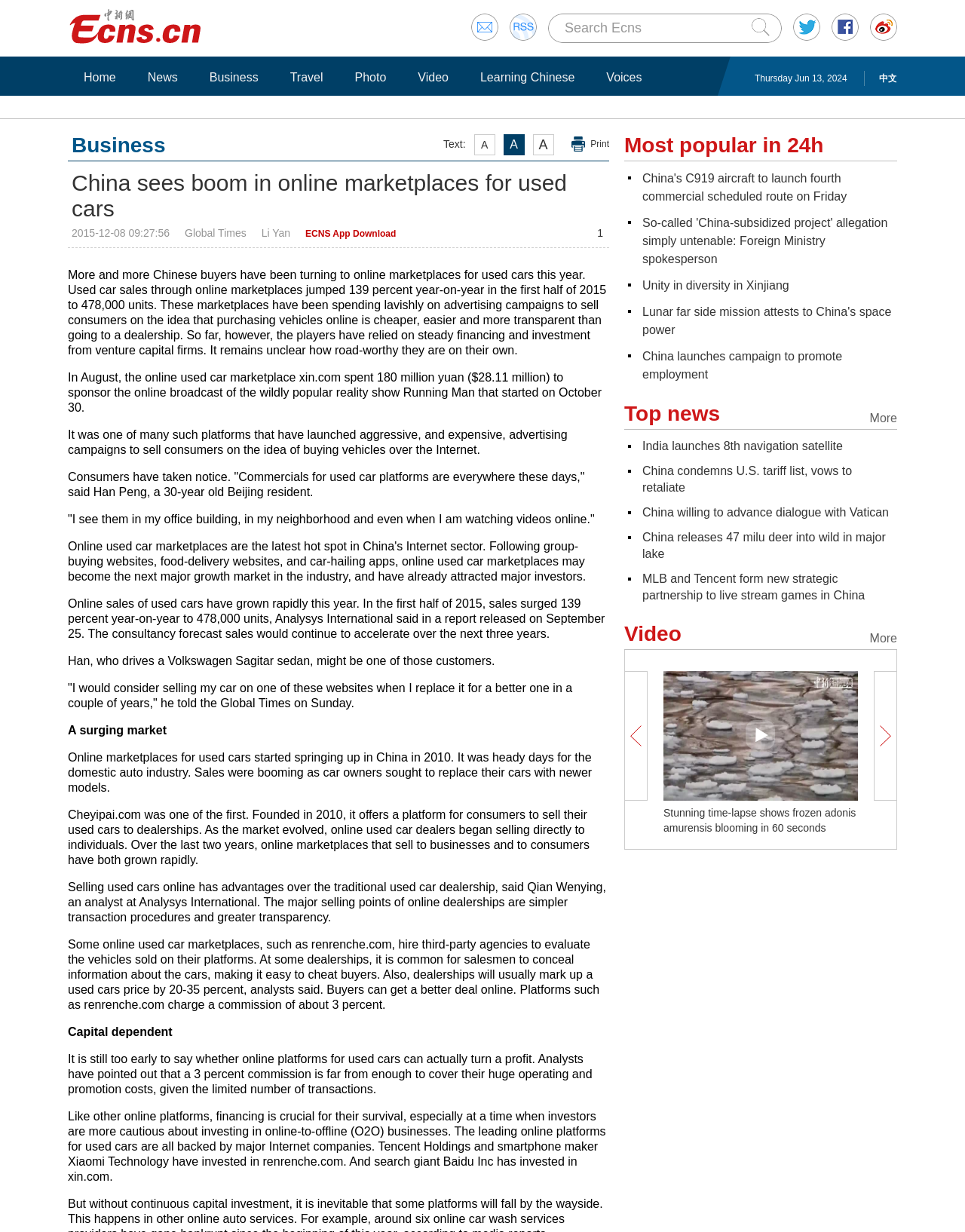Could you indicate the bounding box coordinates of the region to click in order to complete this instruction: "Read more about China sees boom in online marketplaces for used cars".

[0.07, 0.138, 0.631, 0.18]